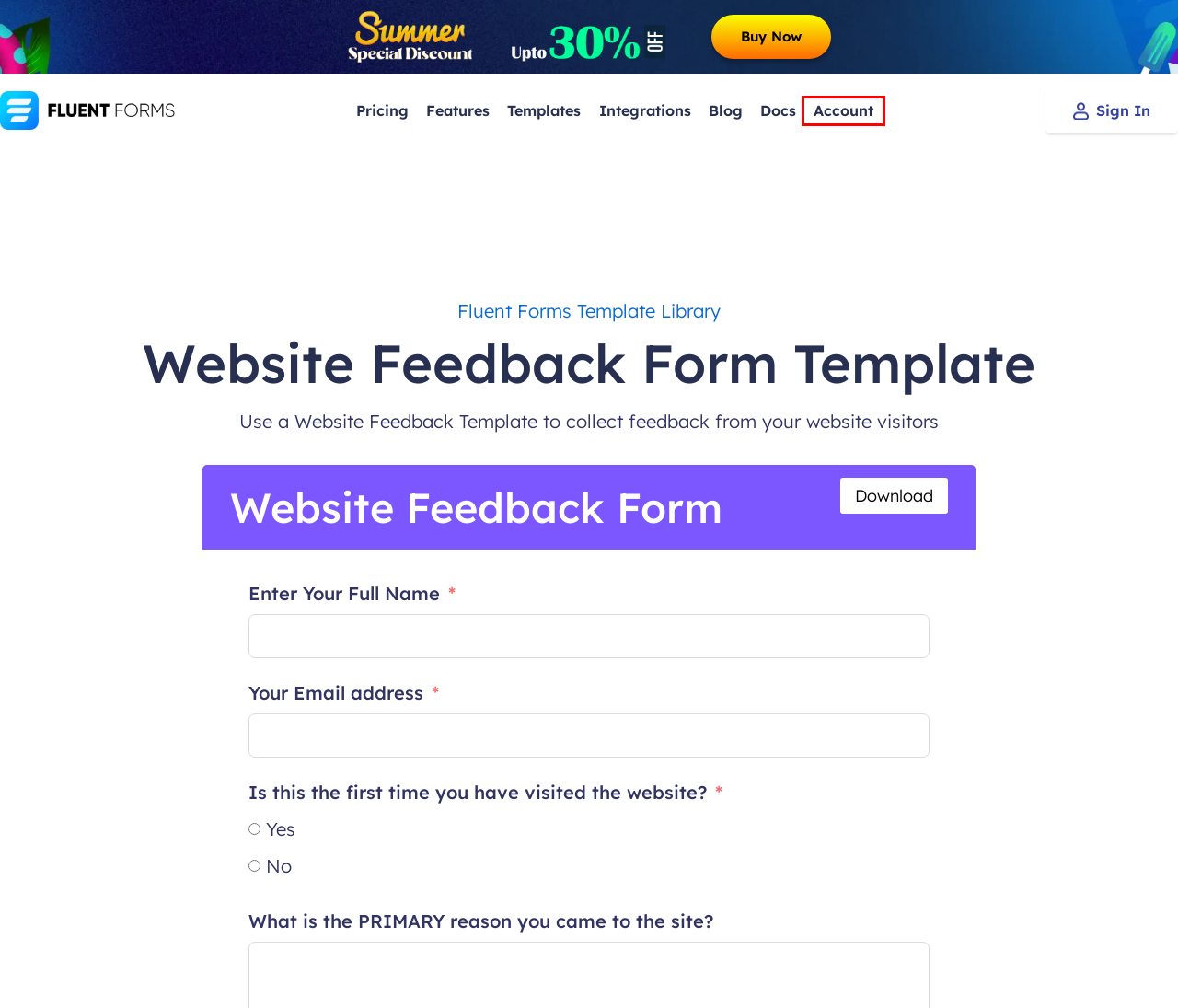Using the screenshot of a webpage with a red bounding box, pick the webpage description that most accurately represents the new webpage after the element inside the red box is clicked. Here are the candidates:
A. Fluent Forms Special Discount
B. Fluent Forms - The Fastest WordPress Form Builder
C. All Exciting Features of Fluent Forms WordPress Form Builder
D. Dashboard - WP Manage Ninja
E. Fluent Forms
F. Fluent Forms Pricing Plan
G. All Fluent Forms Integrations - Fluent Forms
H. Blog - Fluent Forms

D